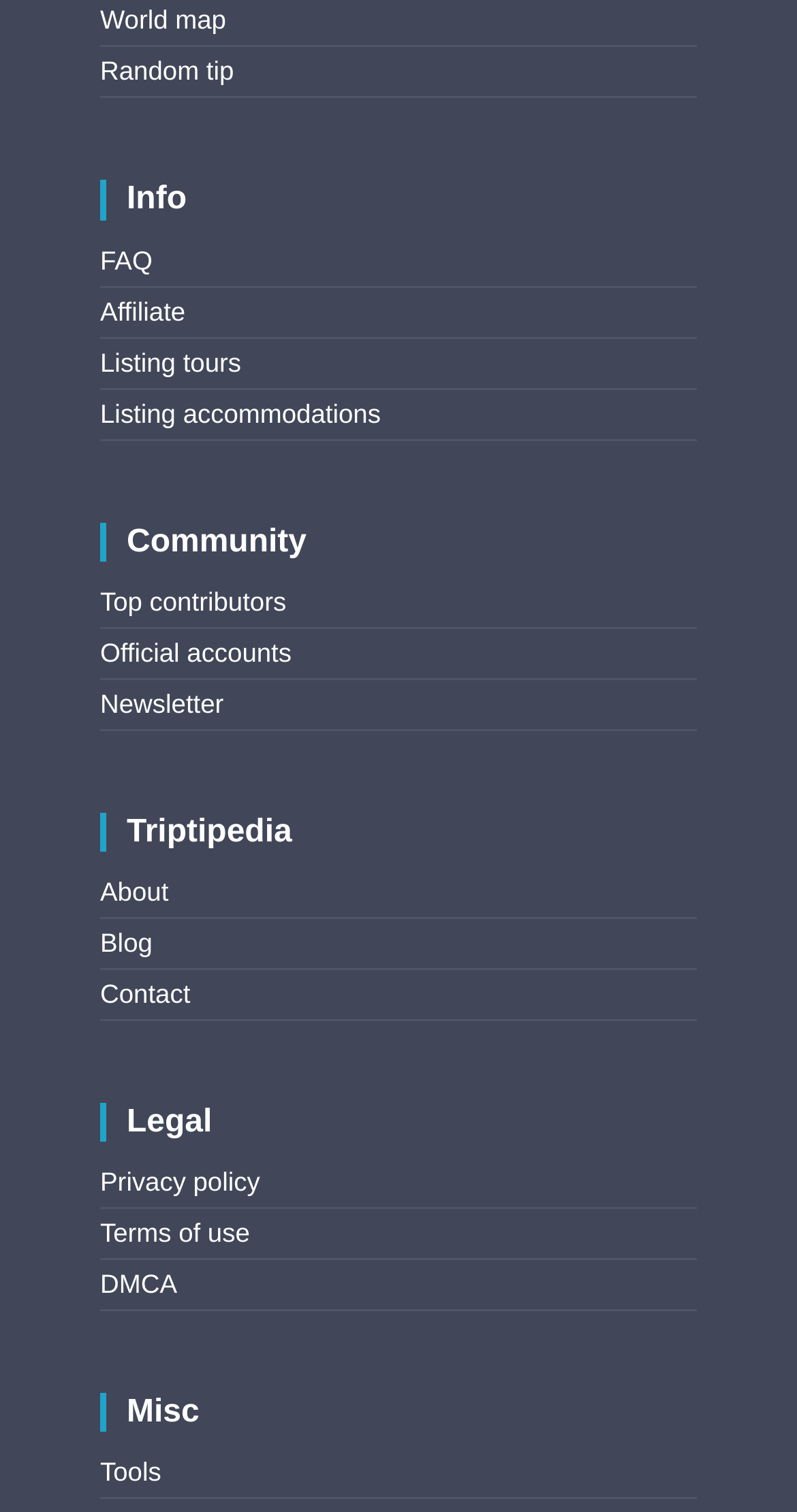Respond to the question with just a single word or phrase: 
What is the first link on the webpage?

World map